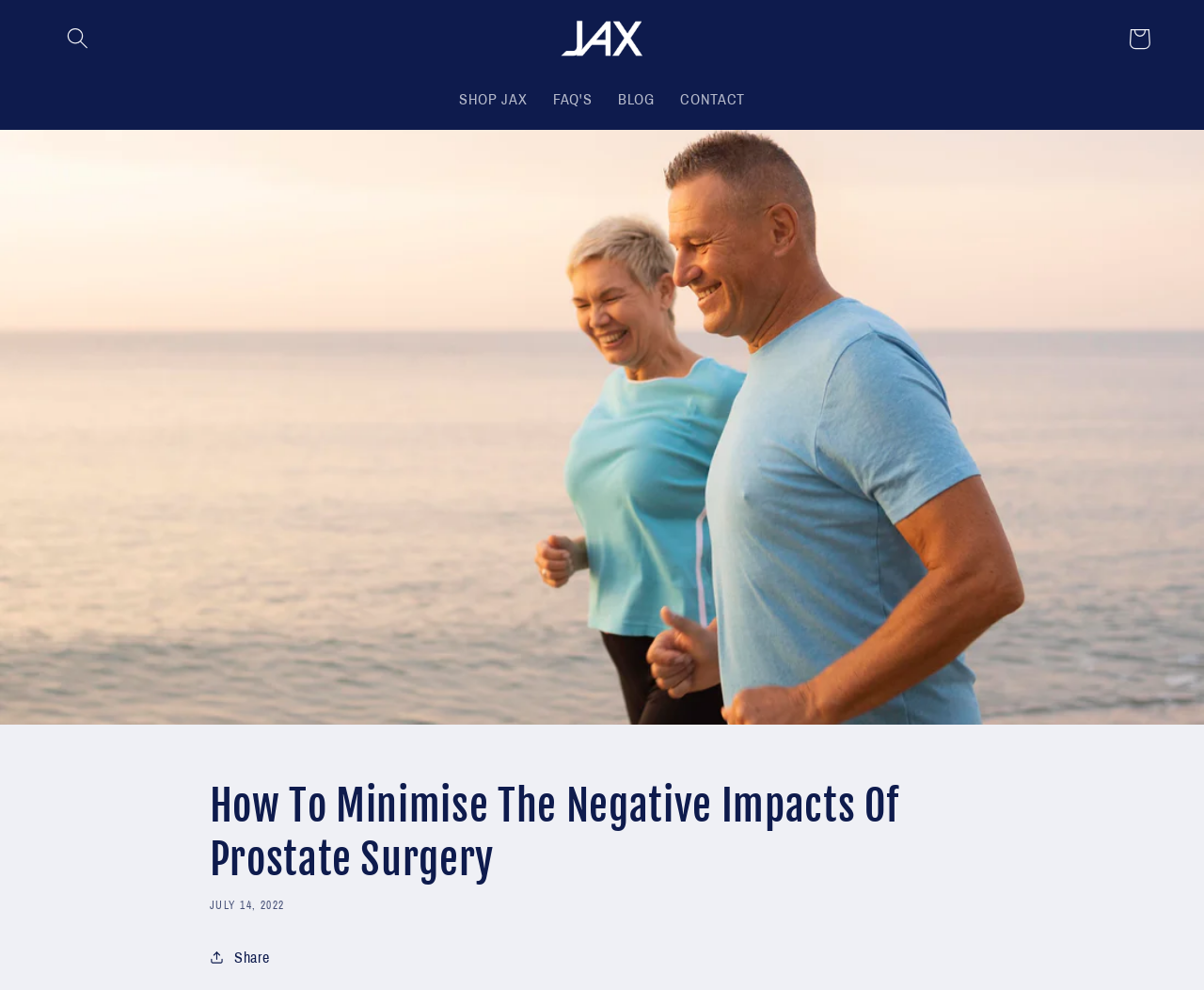Is there a search button?
Look at the image and respond with a one-word or short-phrase answer.

Yes